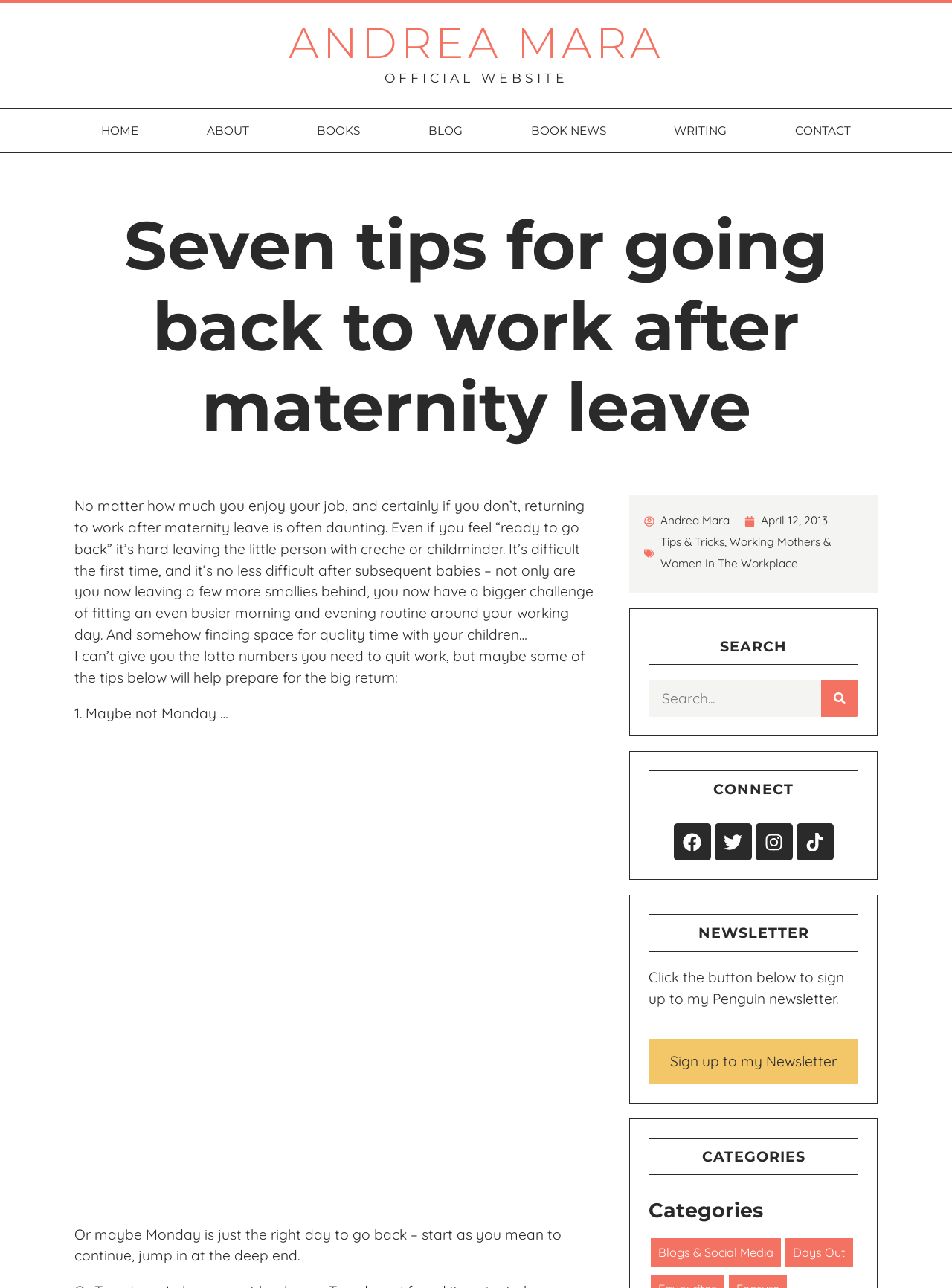How many social media links are in the 'CONNECT' section?
Refer to the image and provide a thorough answer to the question.

I counted the number of link elements with text 'Facebook', 'Twitter', 'Instagram', and 'Tiktok' which are likely part of the 'CONNECT' section.